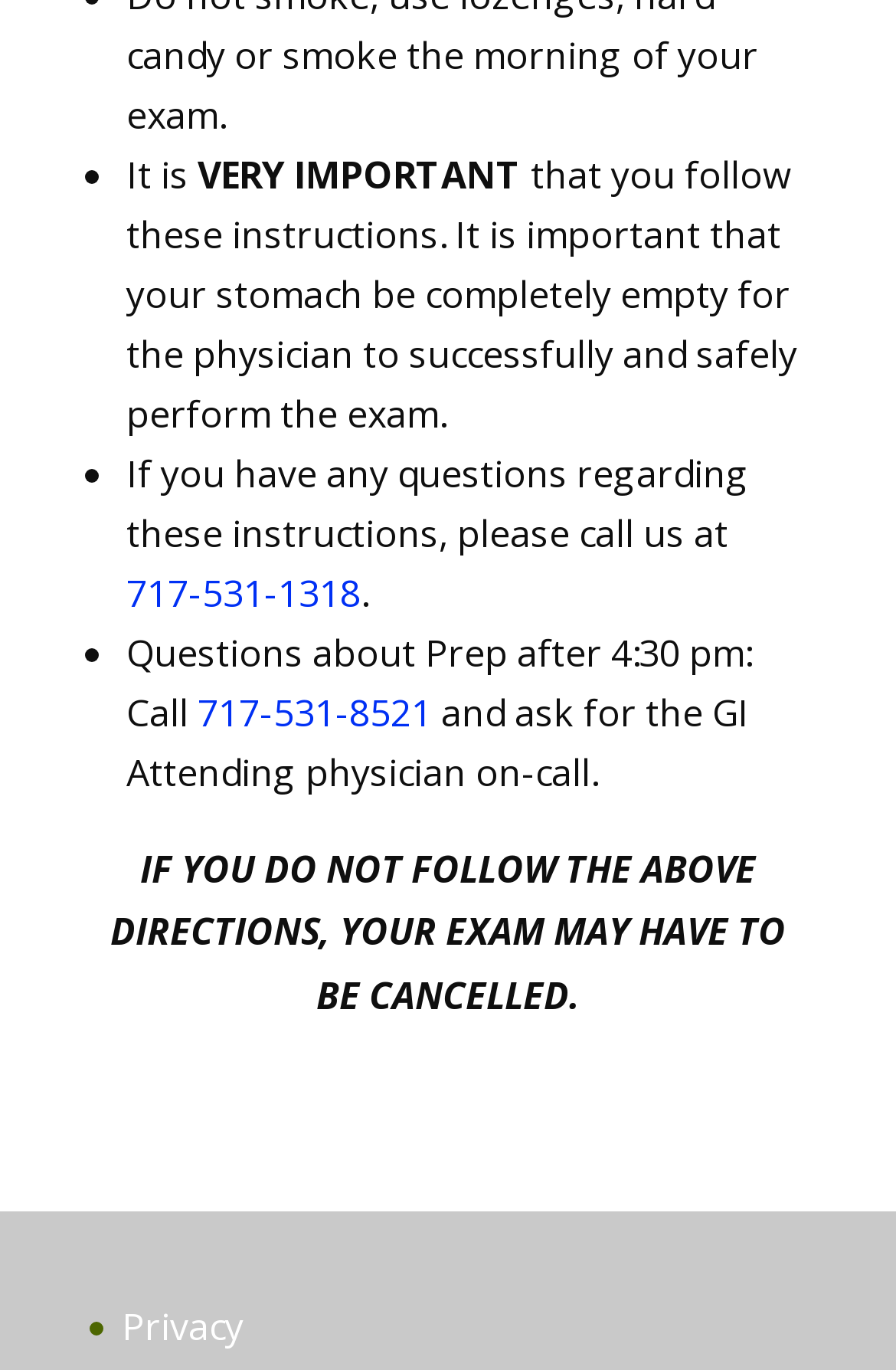Please provide a detailed answer to the question below based on the screenshot: 
What is the tone of the sentence about not following the directions?

I inferred the tone by looking at the sentence that starts with 'IF YOU DO NOT FOLLOW THE ABOVE DIRECTIONS' and it uses all capital letters and a strong statement to convey a sense of warning or importance.